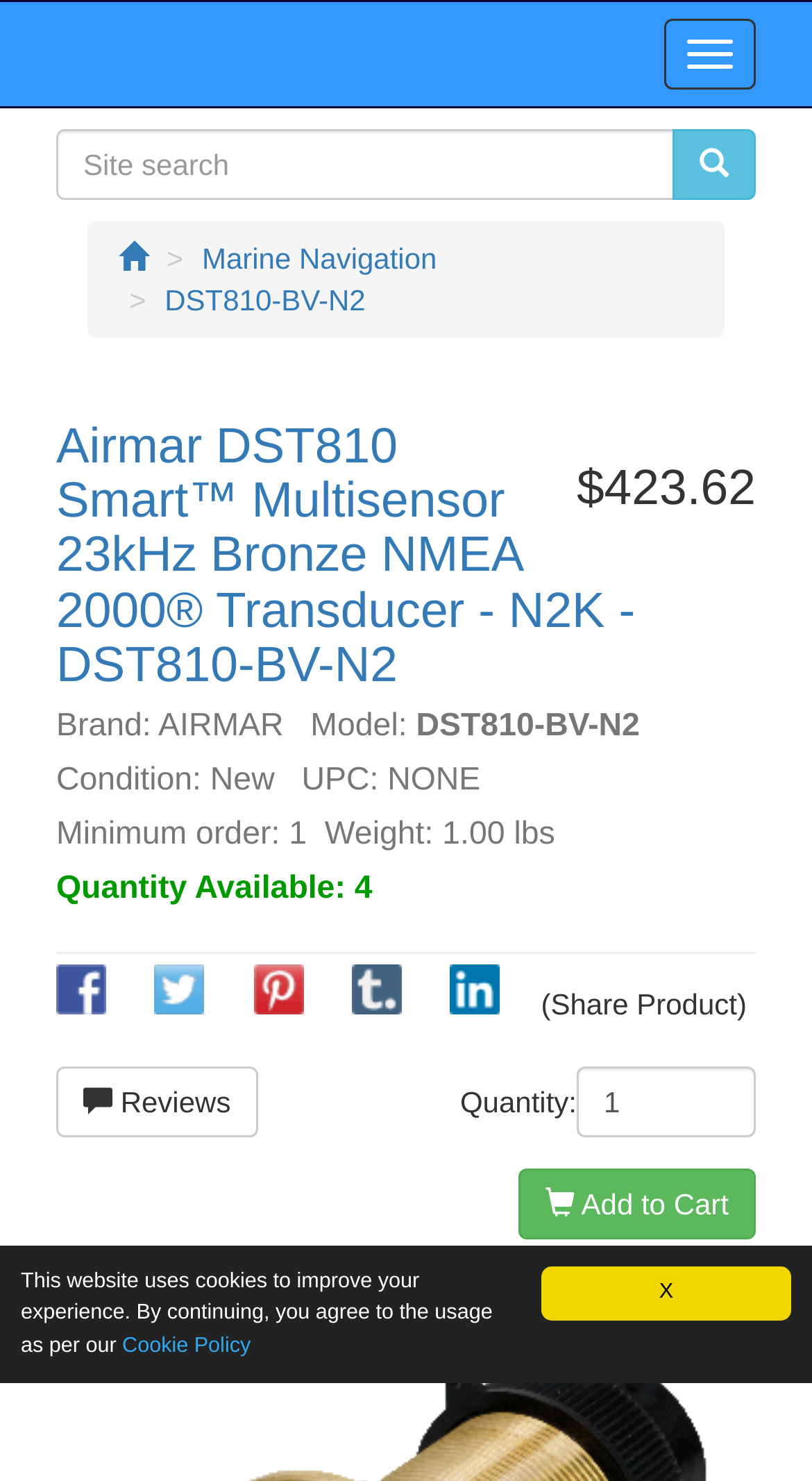What is the brand of the product?
Look at the screenshot and respond with one word or a short phrase.

AIRMAR